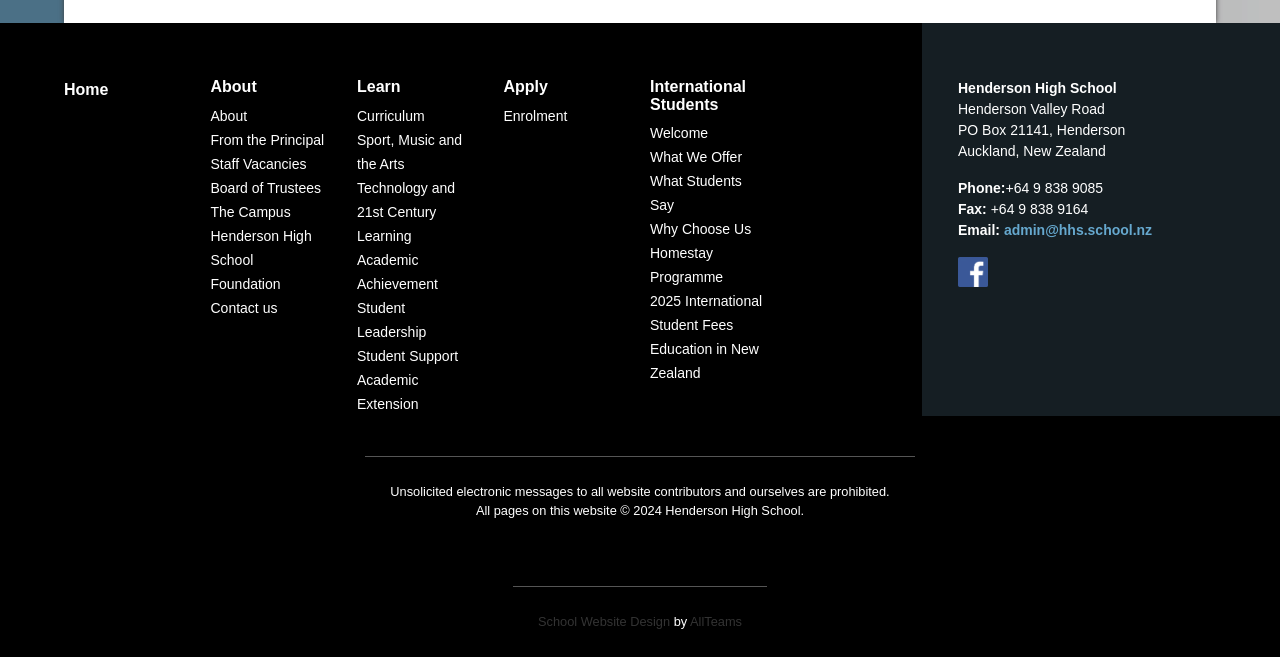Please identify the bounding box coordinates of the clickable region that I should interact with to perform the following instruction: "Email the school administration". The coordinates should be expressed as four float numbers between 0 and 1, i.e., [left, top, right, bottom].

[0.784, 0.338, 0.9, 0.363]